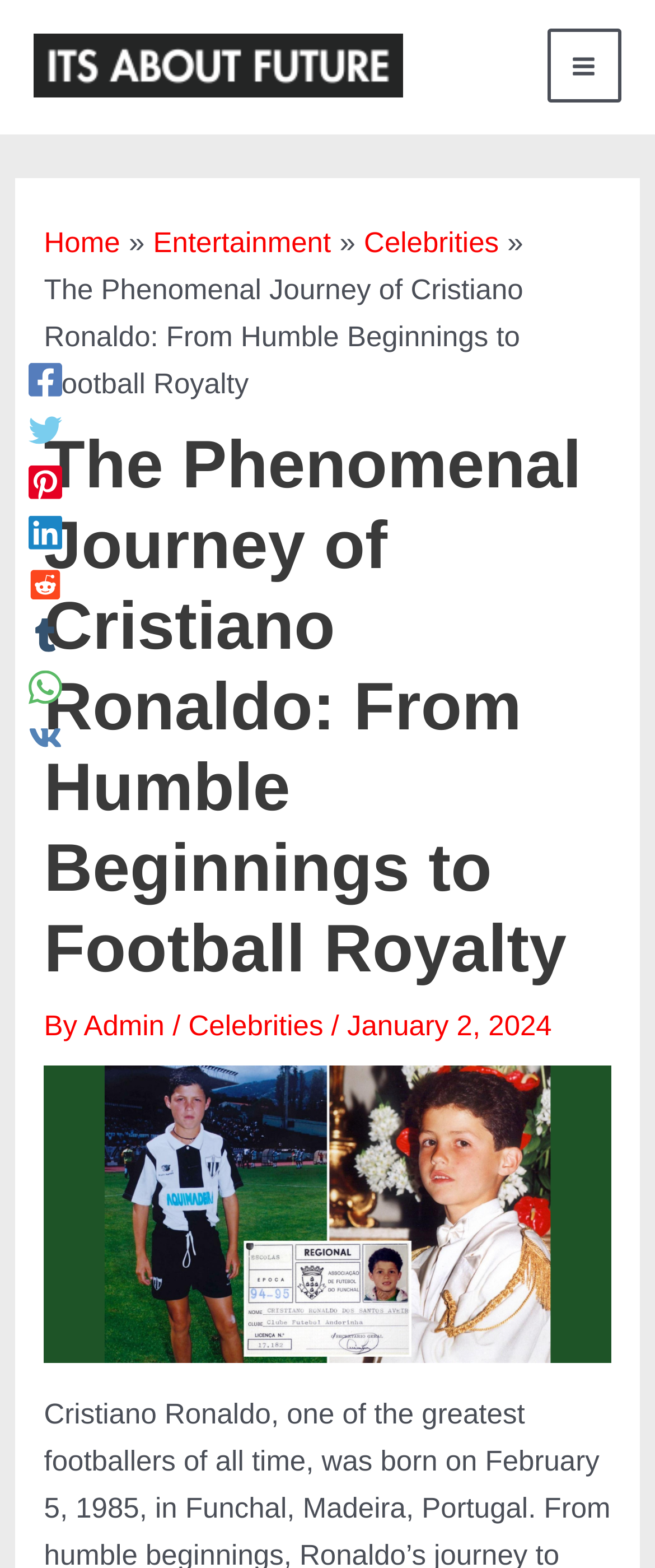Using the information shown in the image, answer the question with as much detail as possible: What is the name of the author of this article?

By analyzing the webpage's content, I found the name 'Admin' mentioned as the author of the article, which is placed below the heading and above the publication date.